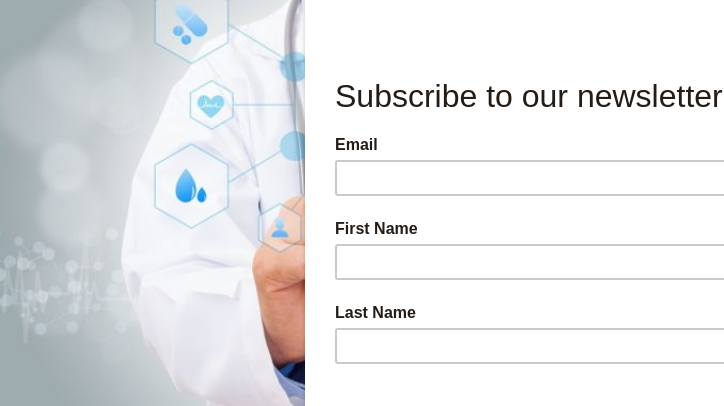Give a detailed account of what is happening in the image.

The image features a healthcare professional, partially visible, dressed in a white lab coat, with a focus on their outstretched hand. Behind them, various health-related icons are illustrated, including symbols representing medical care, water, and healthcare services. On the right side of the image, there is a newsletter subscription form inviting users to sign up, with fields for entering an email address, first name, and last name. This setup emphasizes the integration of health information and digital communication, highlighting the importance of staying informed about healthcare developments and research.